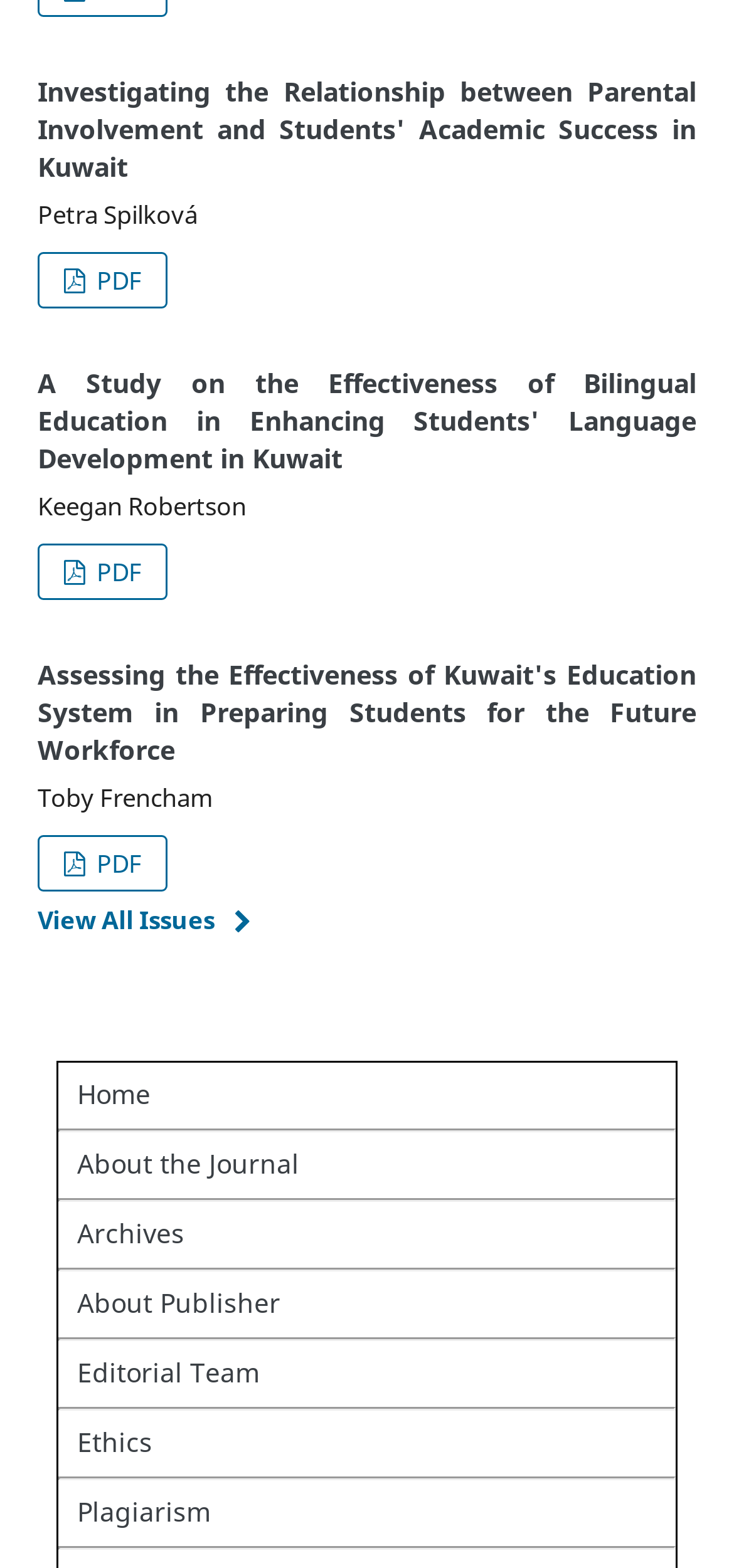What is the title of the first research paper? Based on the image, give a response in one word or a short phrase.

Investigating the Relationship between Parental Involvement and Students' Academic Success in Kuwait